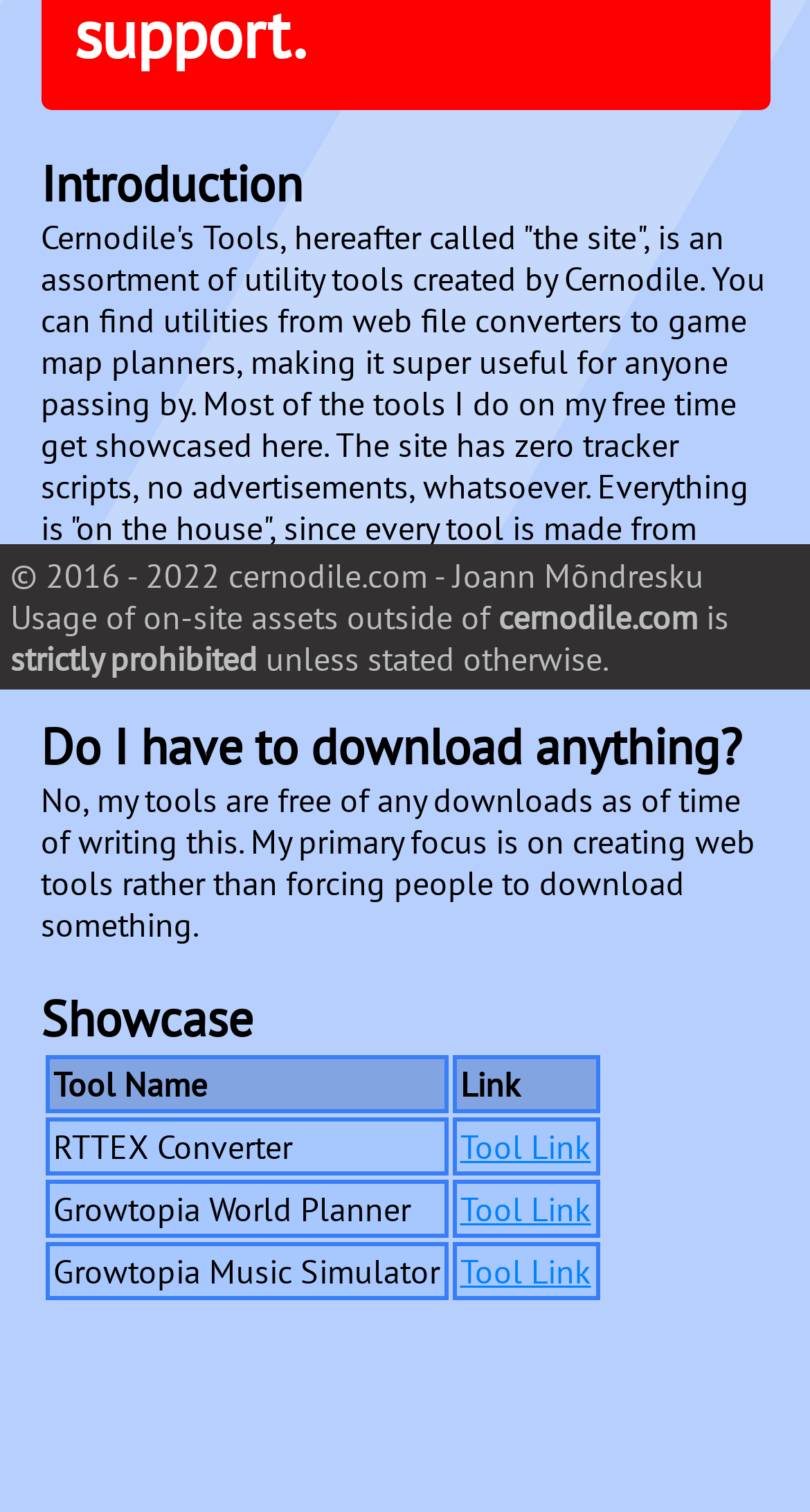Identify the coordinates of the bounding box for the element described below: "Tool Link". Return the coordinates as four float numbers between 0 and 1: [left, top, right, bottom].

[0.568, 0.786, 0.729, 0.813]